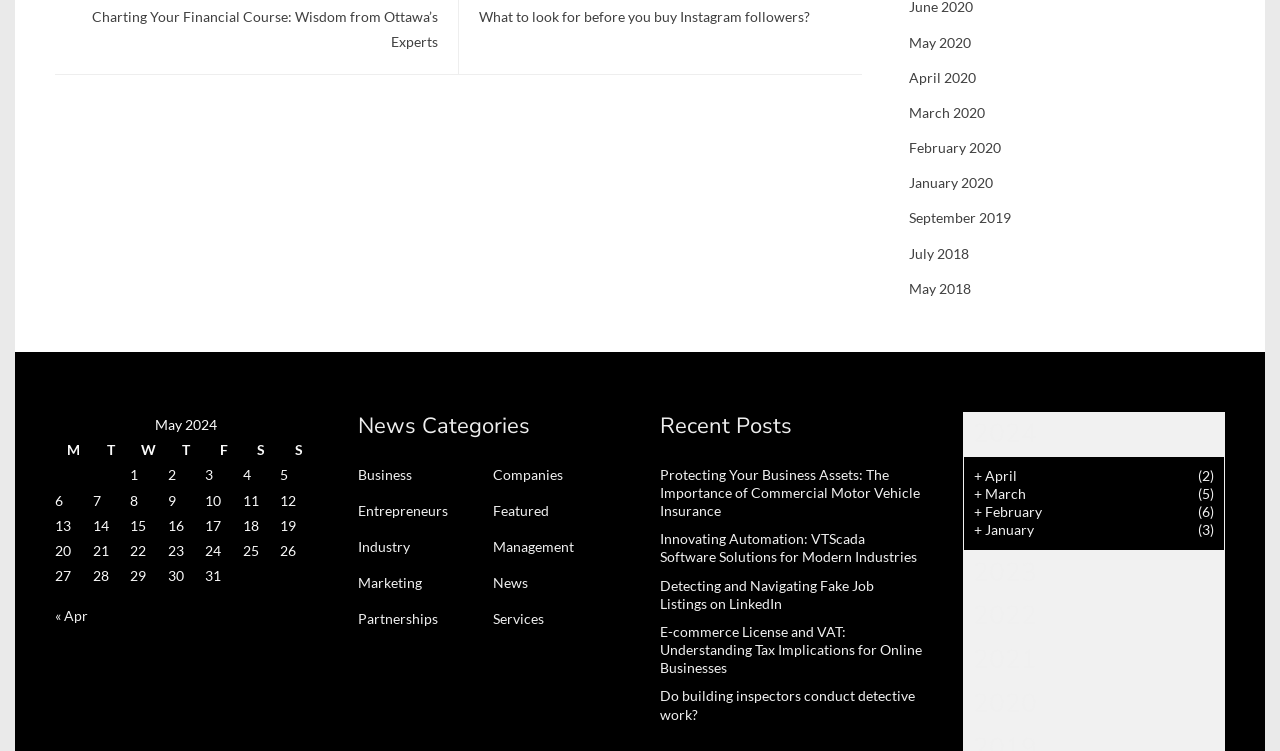Give a succinct answer to this question in a single word or phrase: 
What is the last day of the month shown in the calendar?

31